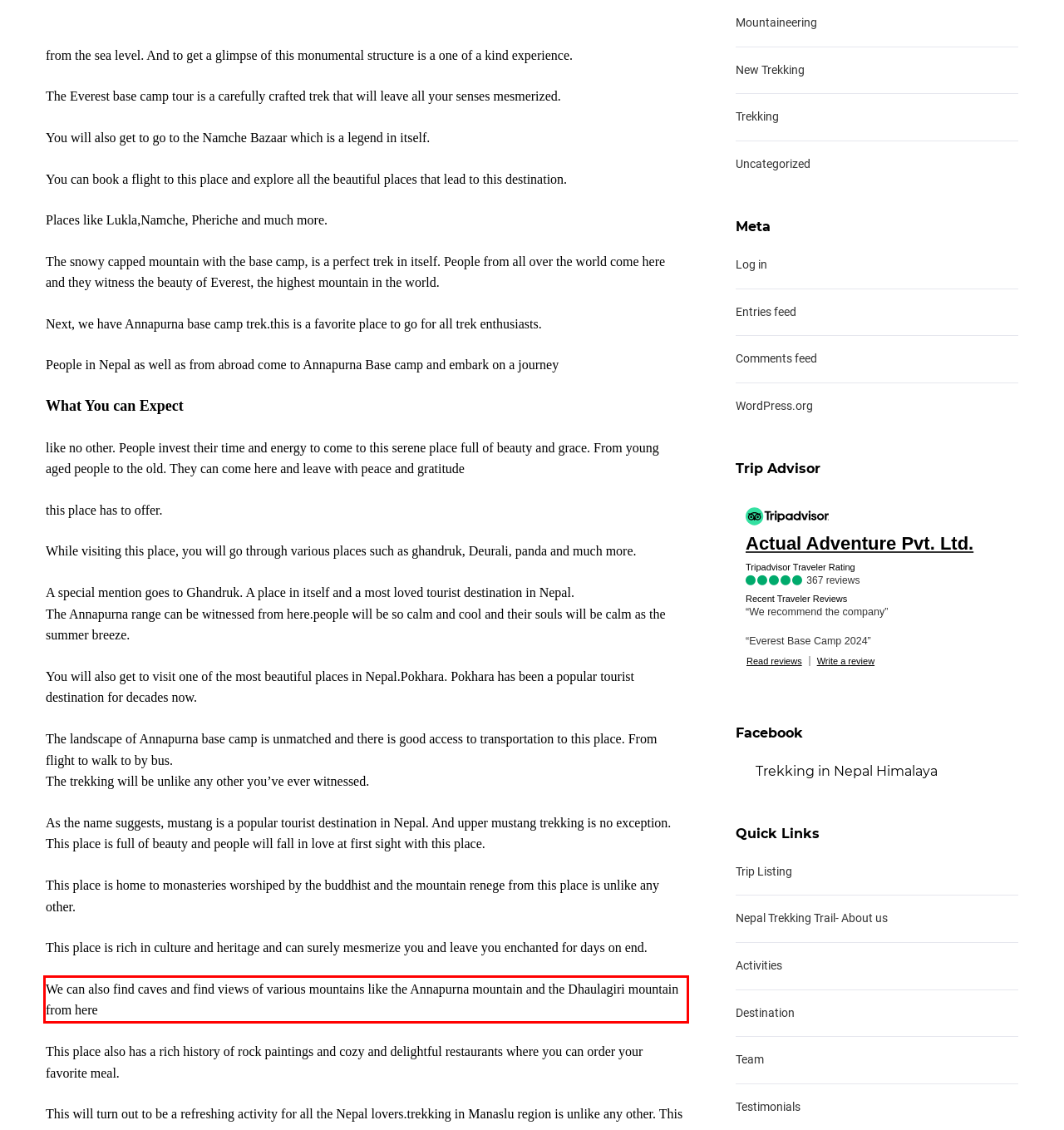Look at the screenshot of the webpage, locate the red rectangle bounding box, and generate the text content that it contains.

We can also find caves and find views of various mountains like the Annapurna mountain and the Dhaulagiri mountain from here